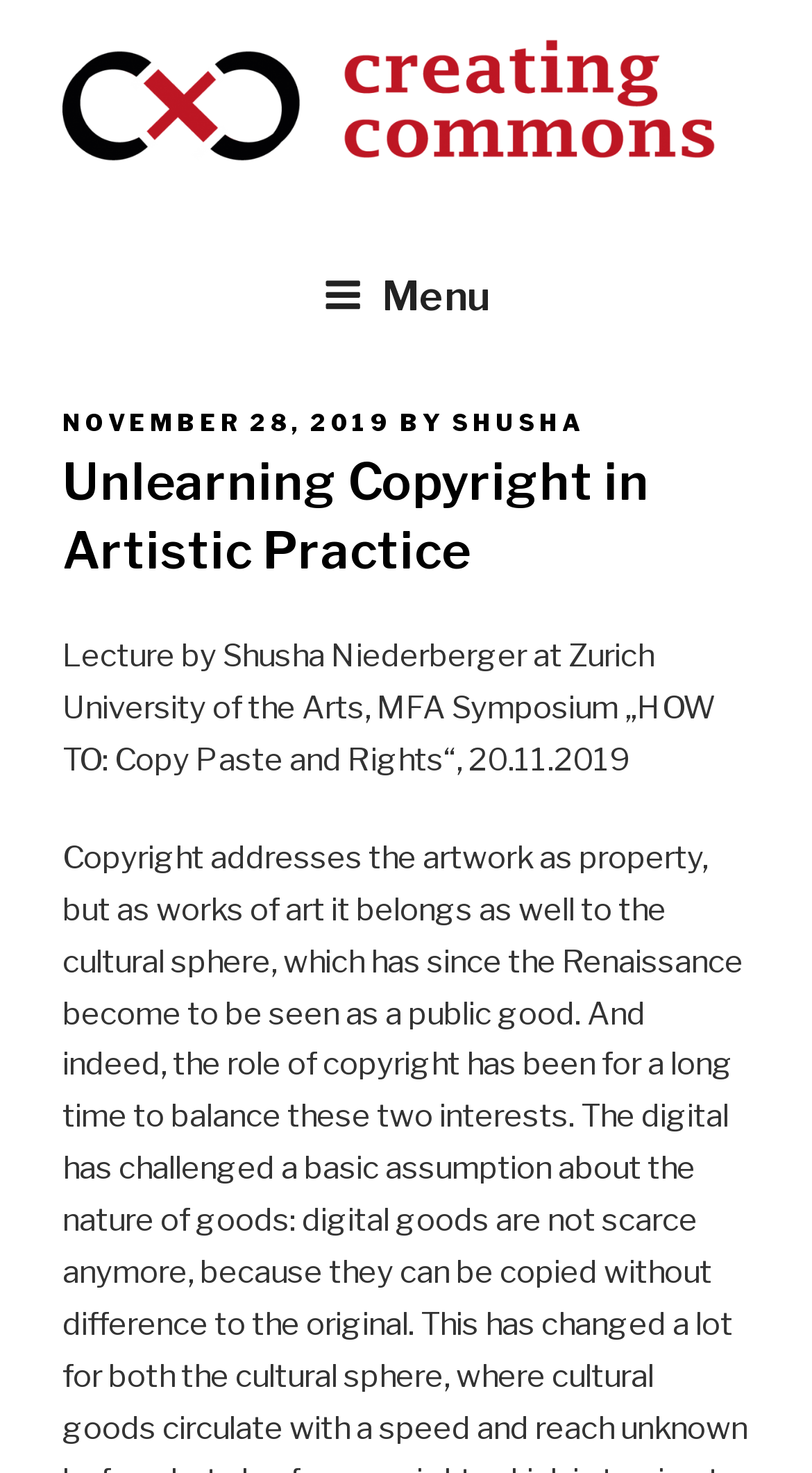Could you identify the text that serves as the heading for this webpage?

Unlearning Copyright in Artistic Practice